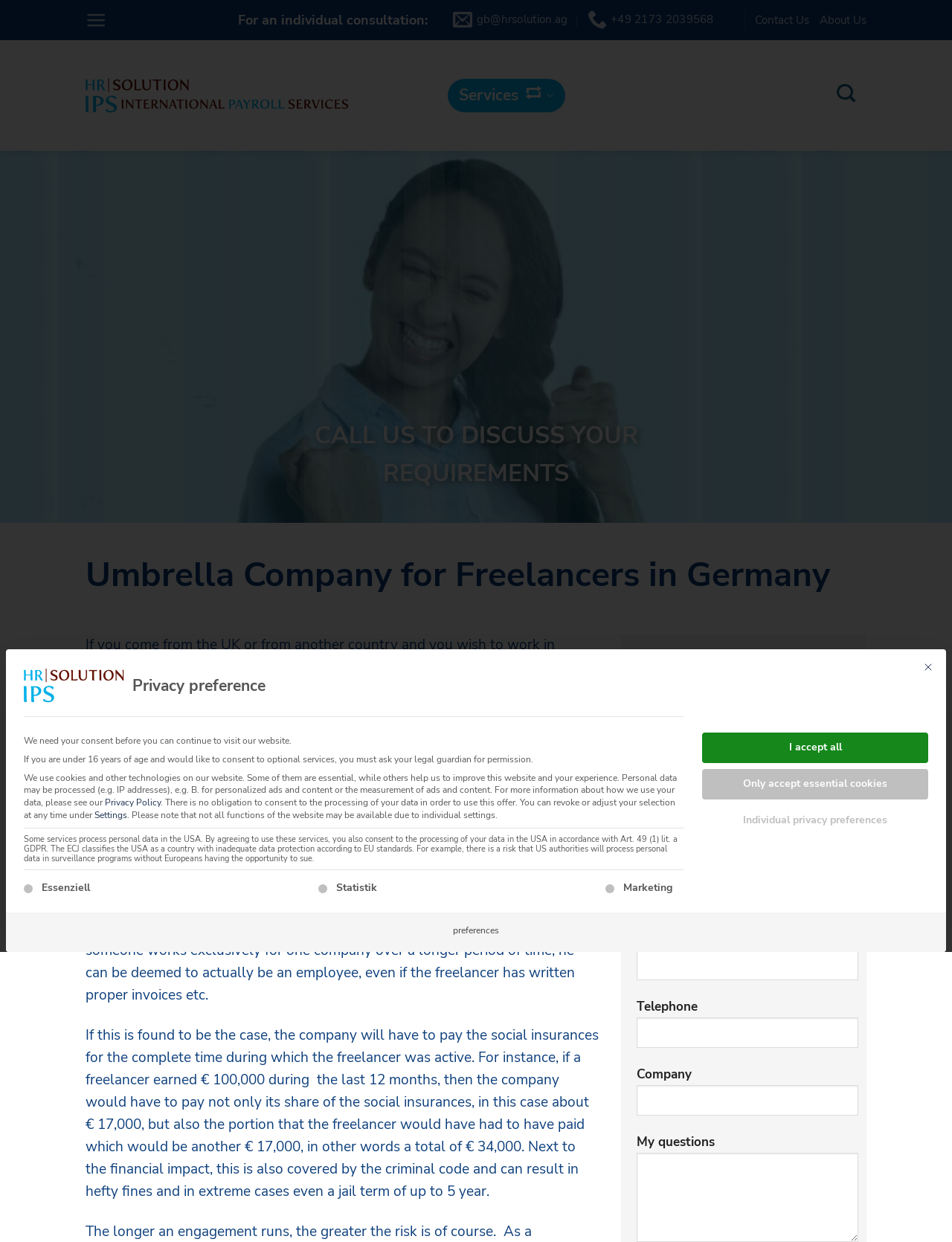Locate the bounding box coordinates of the area that needs to be clicked to fulfill the following instruction: "Enter your name in the input field". The coordinates should be in the format of four float numbers between 0 and 1, namely [left, top, right, bottom].

[0.669, 0.71, 0.902, 0.735]